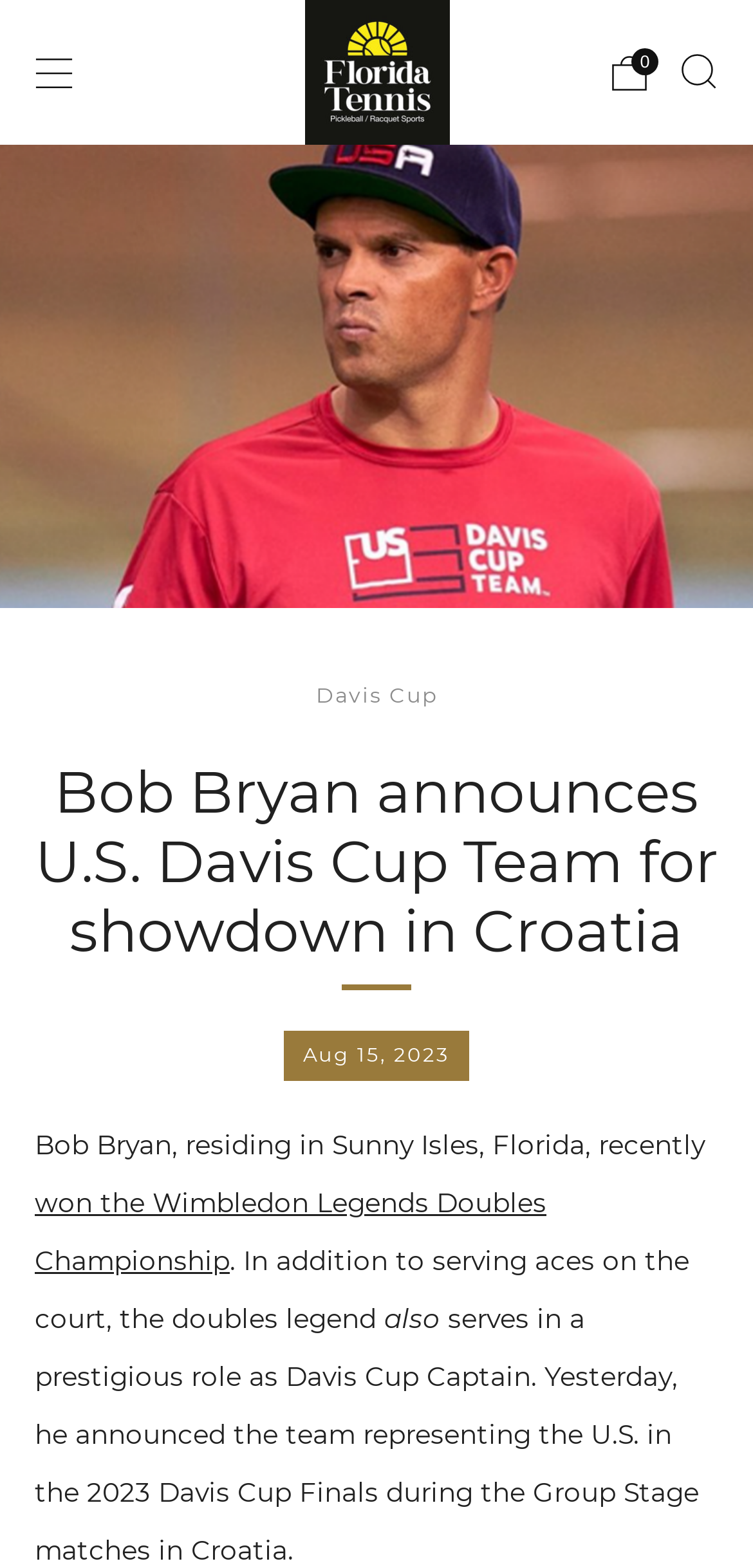Bounding box coordinates are specified in the format (top-left x, top-left y, bottom-right x, bottom-right y). All values are floating point numbers bounded between 0 and 1. Please provide the bounding box coordinate of the region this sentence describes: Legends Doubles Championship

[0.046, 0.757, 0.726, 0.814]